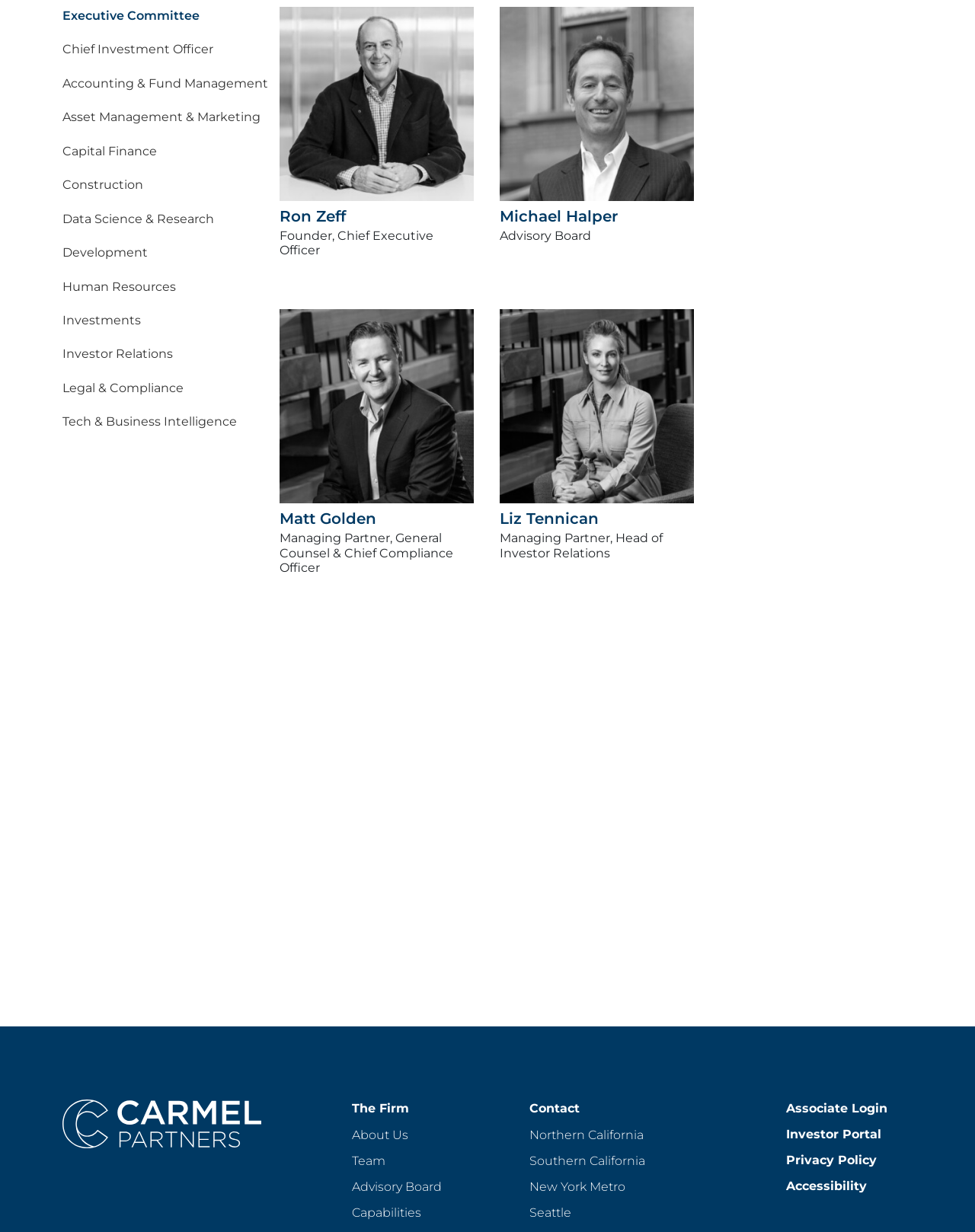Respond with a single word or short phrase to the following question: 
What is the name of the company?

Carmel Partners